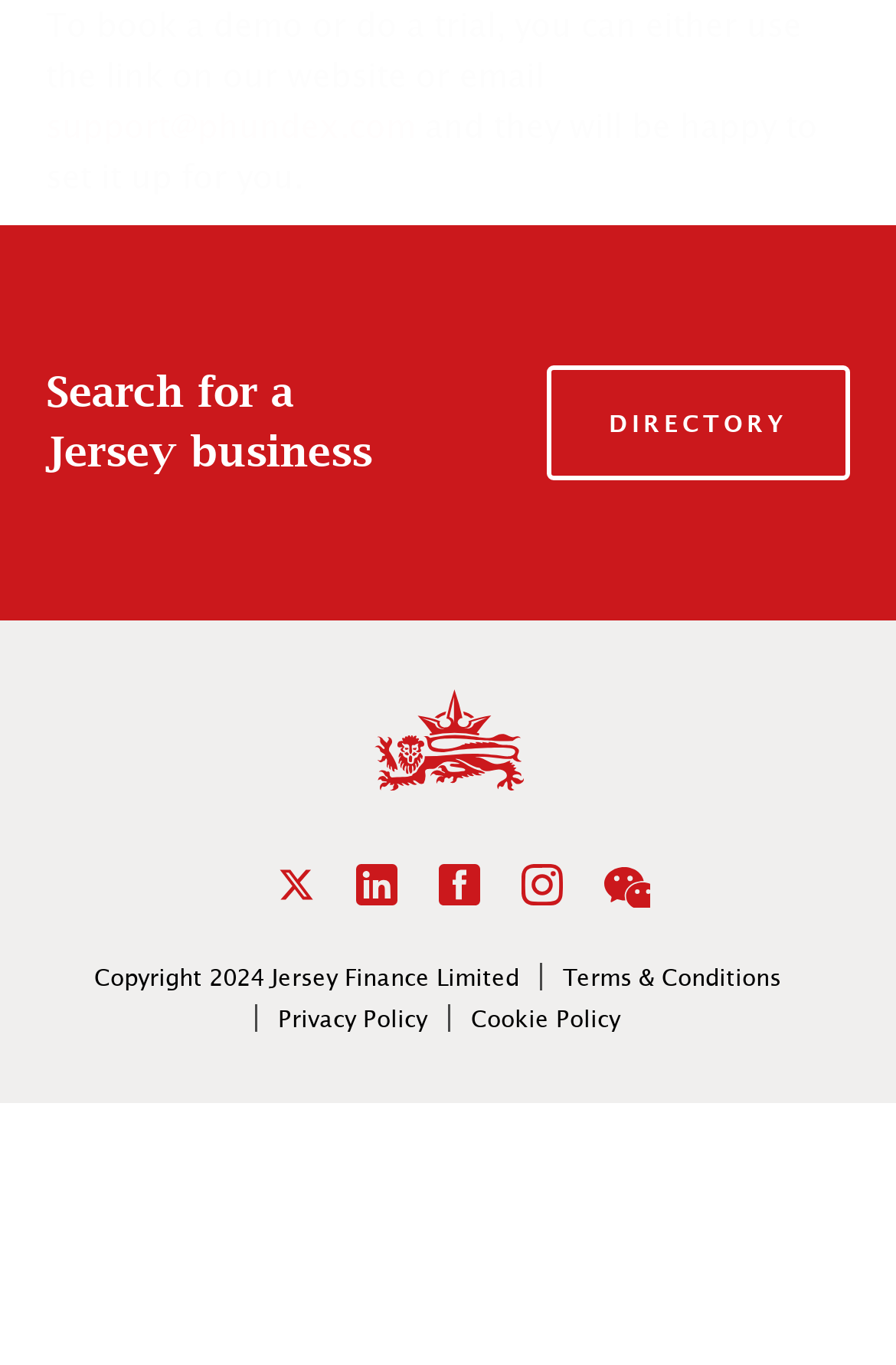Identify the bounding box coordinates for the UI element described as: "support@phundex.com".

[0.051, 0.079, 0.464, 0.106]